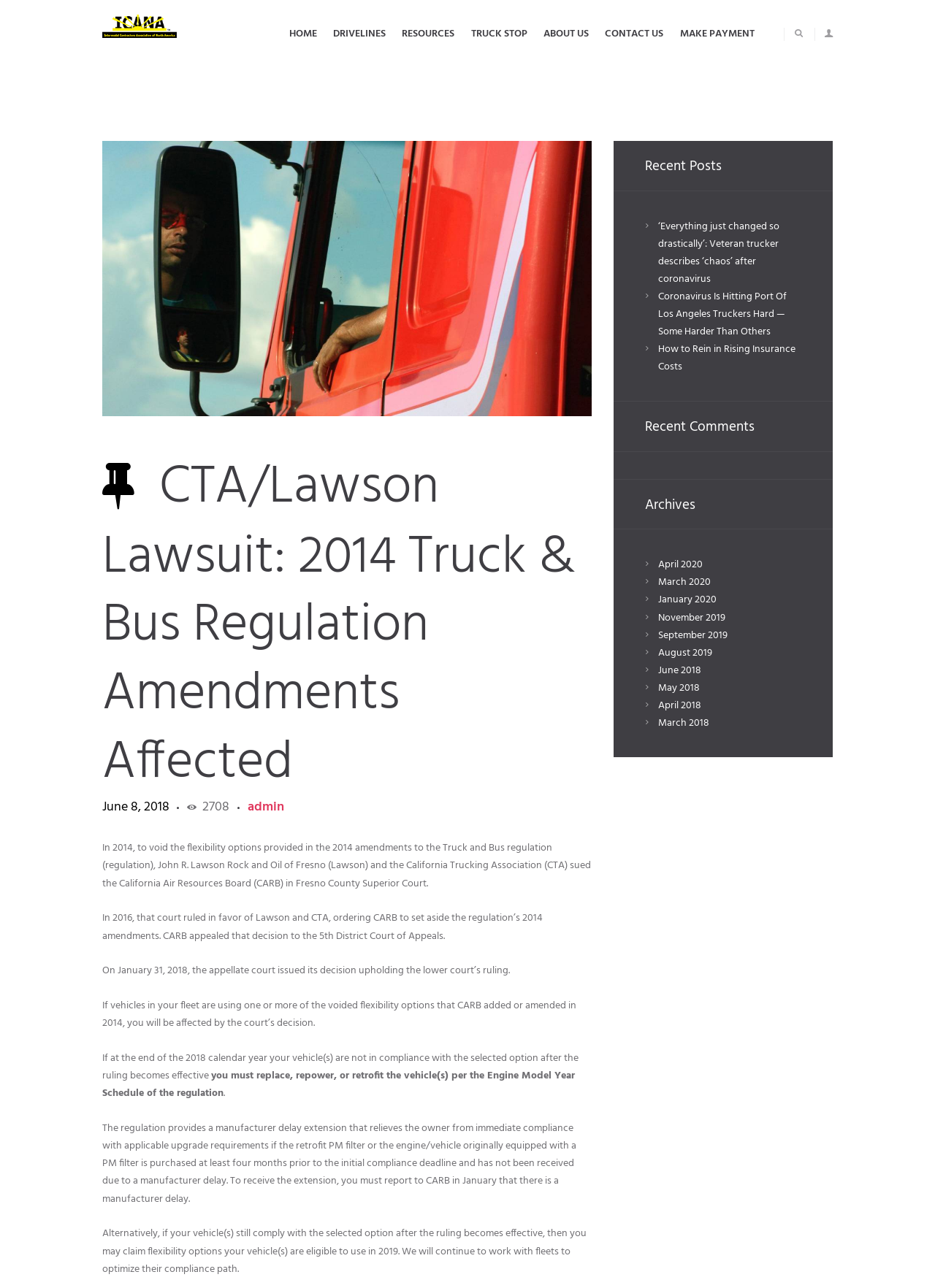Please respond in a single word or phrase: 
What is the name of the association mentioned on the webpage?

California Trucking Association